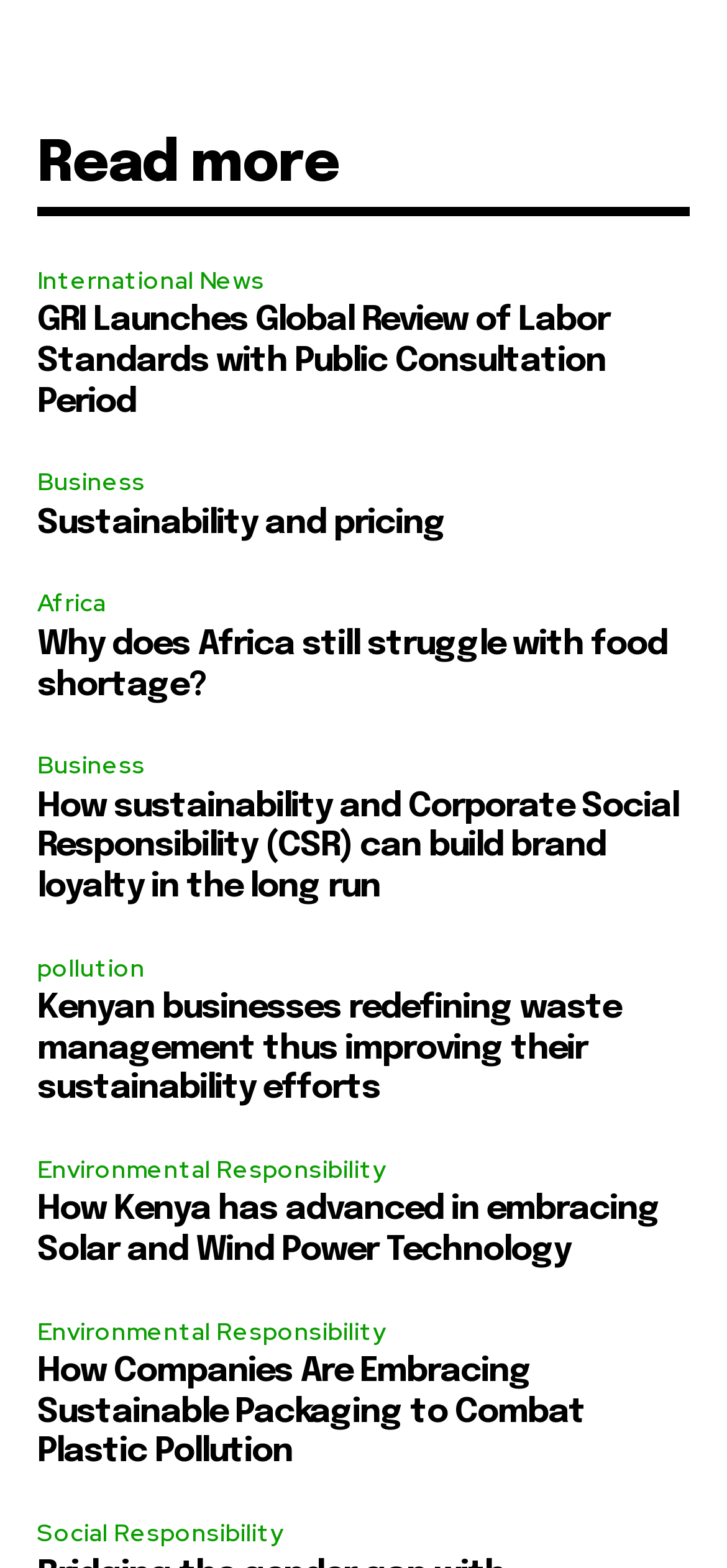Show the bounding box coordinates of the element that should be clicked to complete the task: "Learn about GRI's global review of labor standards".

[0.051, 0.194, 0.838, 0.267]